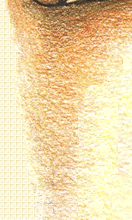Detail the scene depicted in the image with as much precision as possible.

The image features a textured background that appears to transition from a soft beige or slightly golden hue, creating a warm and inviting aesthetic. This textured effect suggests a hand-painted or artistic style, contributing to a sense of depth and warmth. The surrounding elements and layout indicate that the image is part of a larger document or publication, likely related to the publication titled "The Godzette Volume 7, Sixth Edition." This context highlights the image's potential role as an illustrative element accompanying written content, possibly enriching the thematic exploration of the material discussed, such as personal reflections or anecdotes. Overall, the image serves to enhance the visual appeal of the publication while complementing the themes presented in the adjacent text.